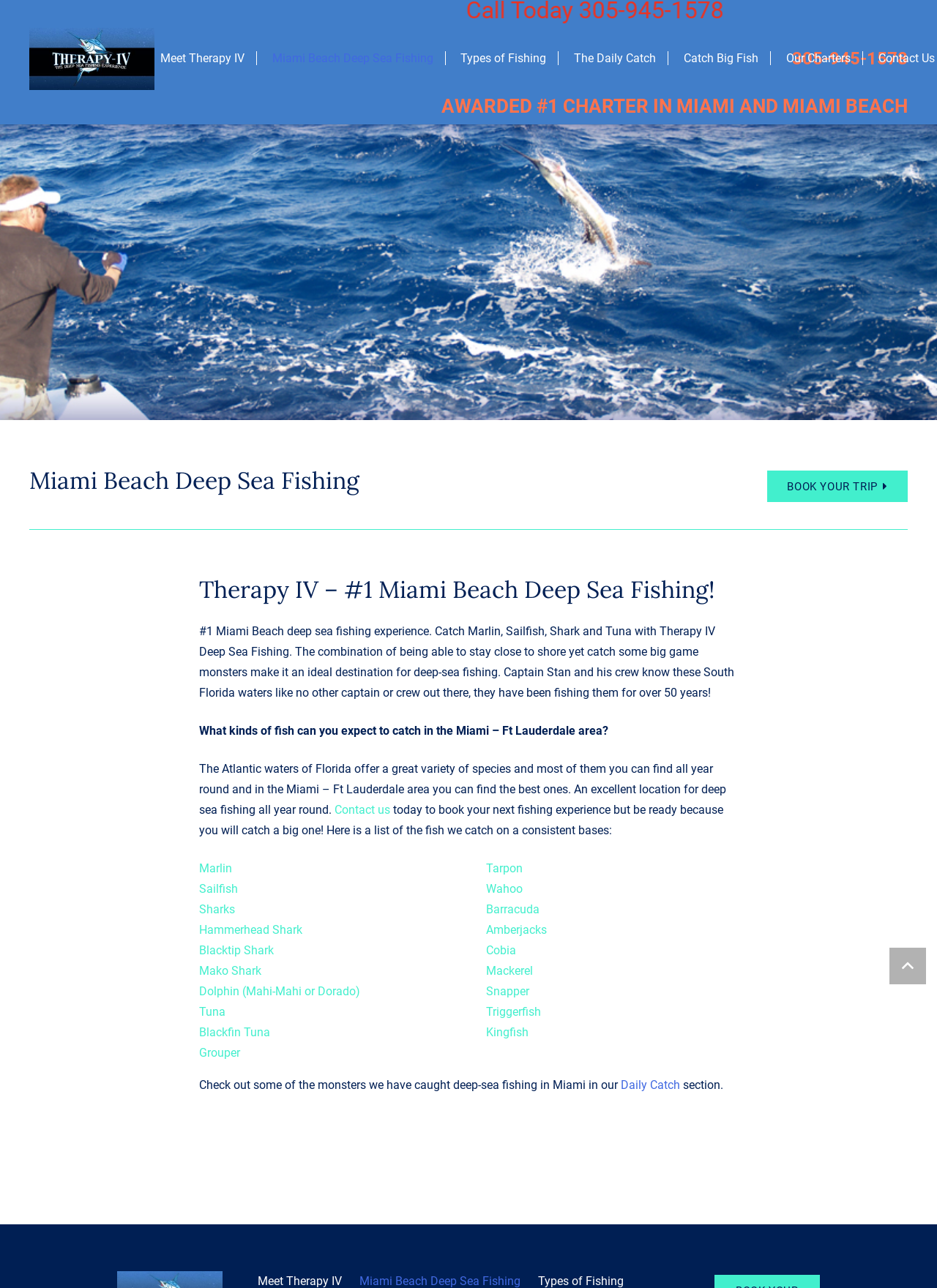Identify the bounding box of the UI component described as: "Join Our Email List".

None